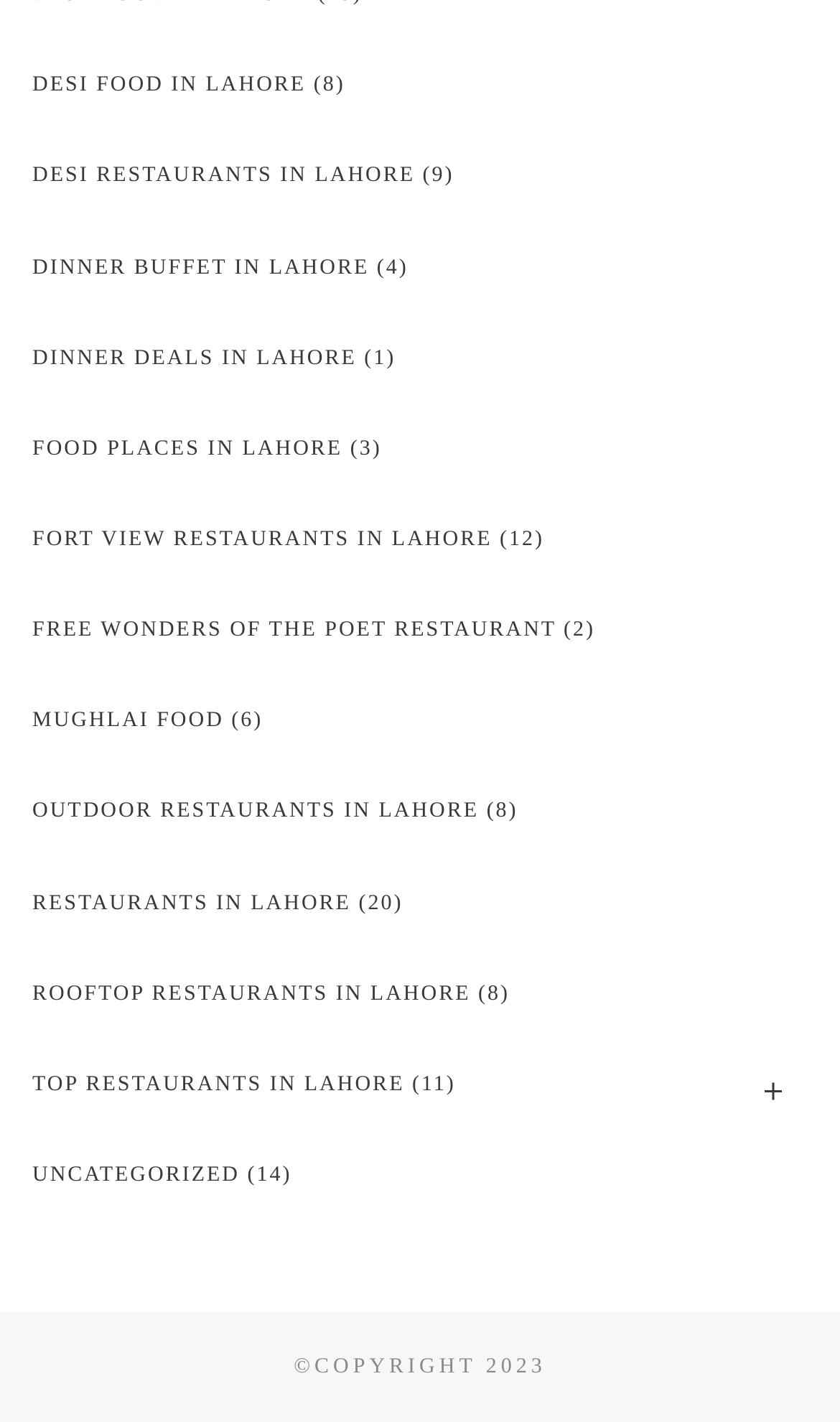Determine the bounding box coordinates for the region that must be clicked to execute the following instruction: "Visit DINNER BUFFET IN LAHORE".

[0.038, 0.18, 0.44, 0.196]